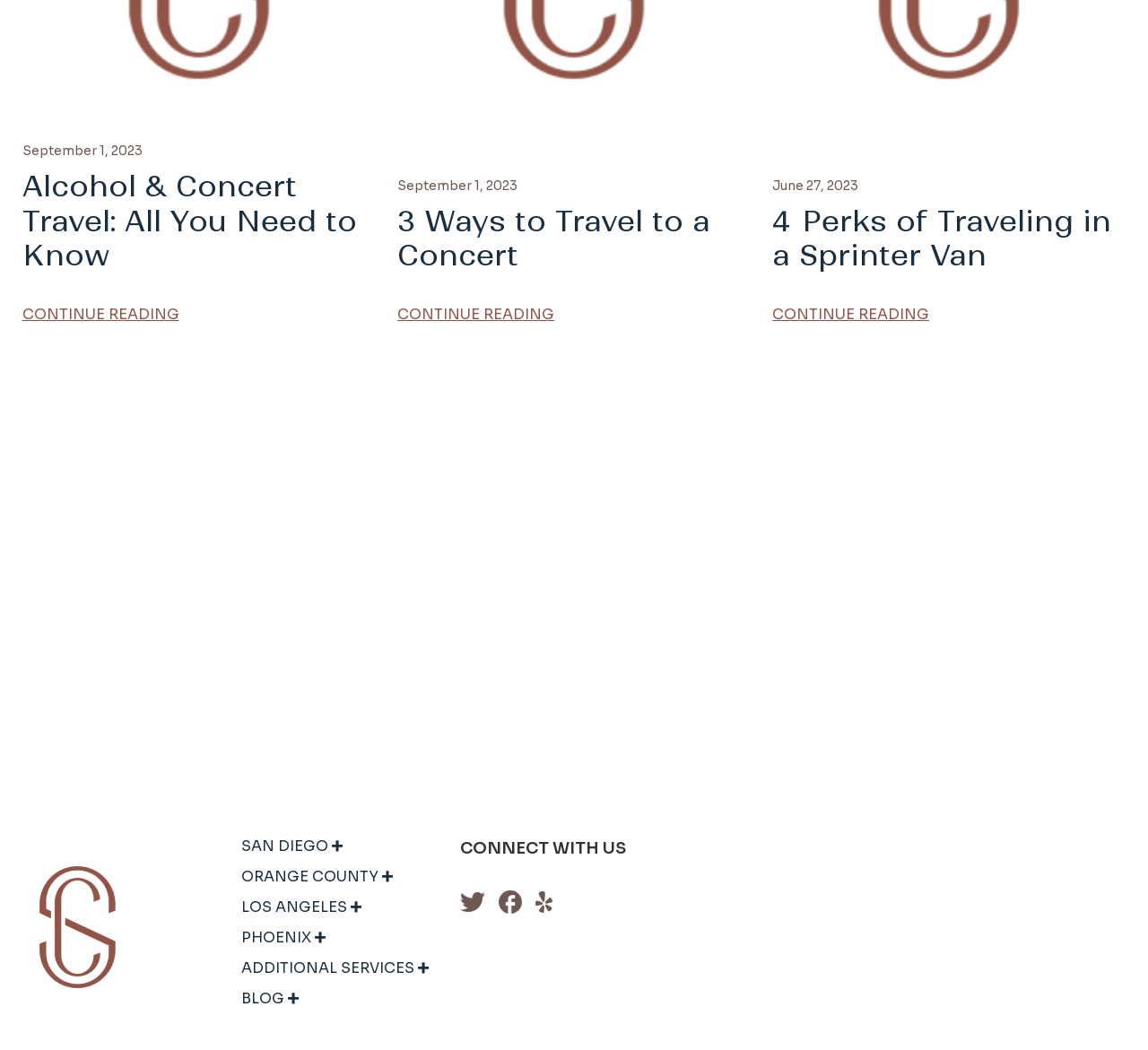Use a single word or phrase to answer the question:
What is the position of the 'CONTINUE READING' link in the second article?

Below the article title